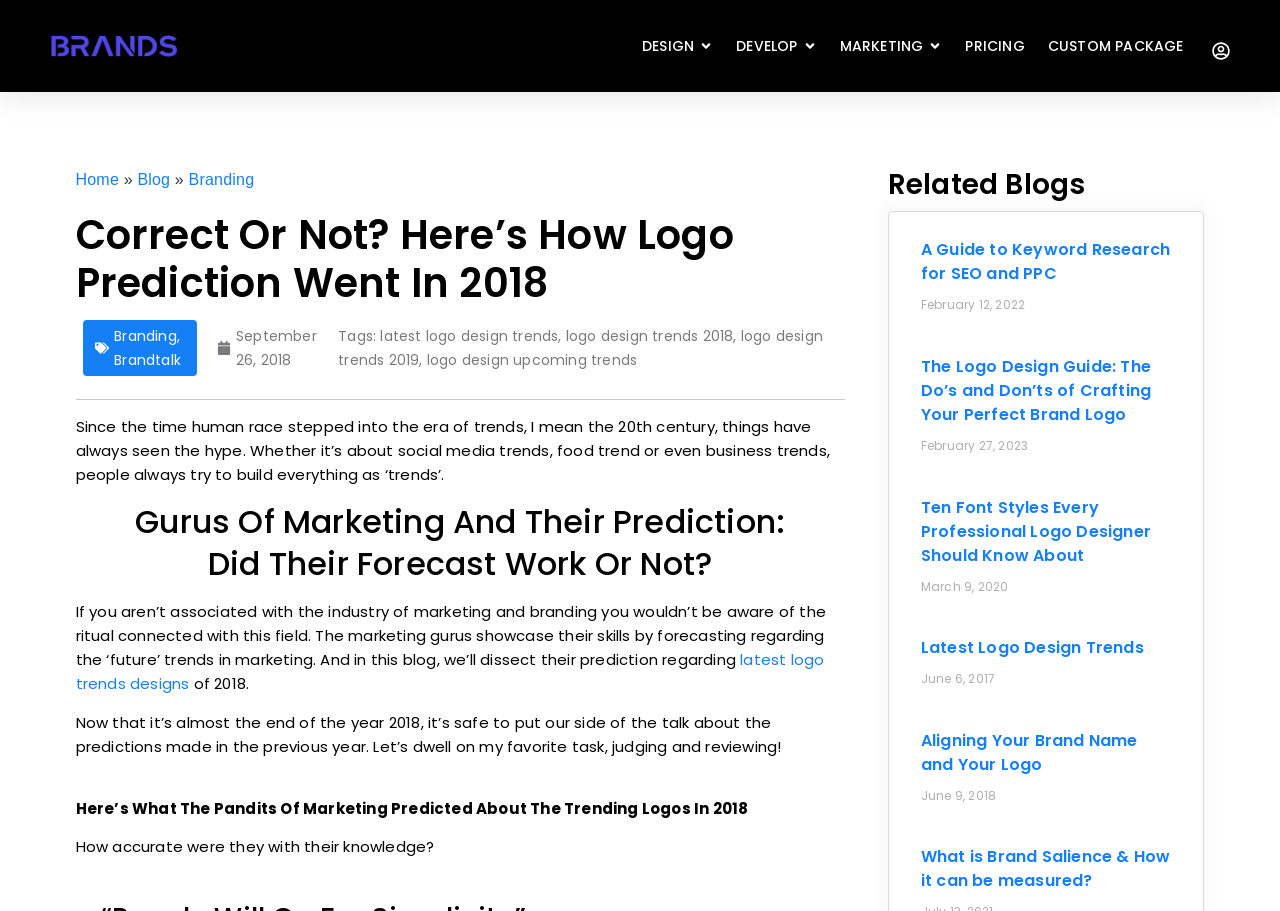With reference to the screenshot, provide a detailed response to the question below:
What is the topic of the blog post?

Based on the content of the webpage, the topic of the blog post is about logo prediction, specifically how logo prediction went in 2018 and the accuracy of marketing gurus' forecasts.